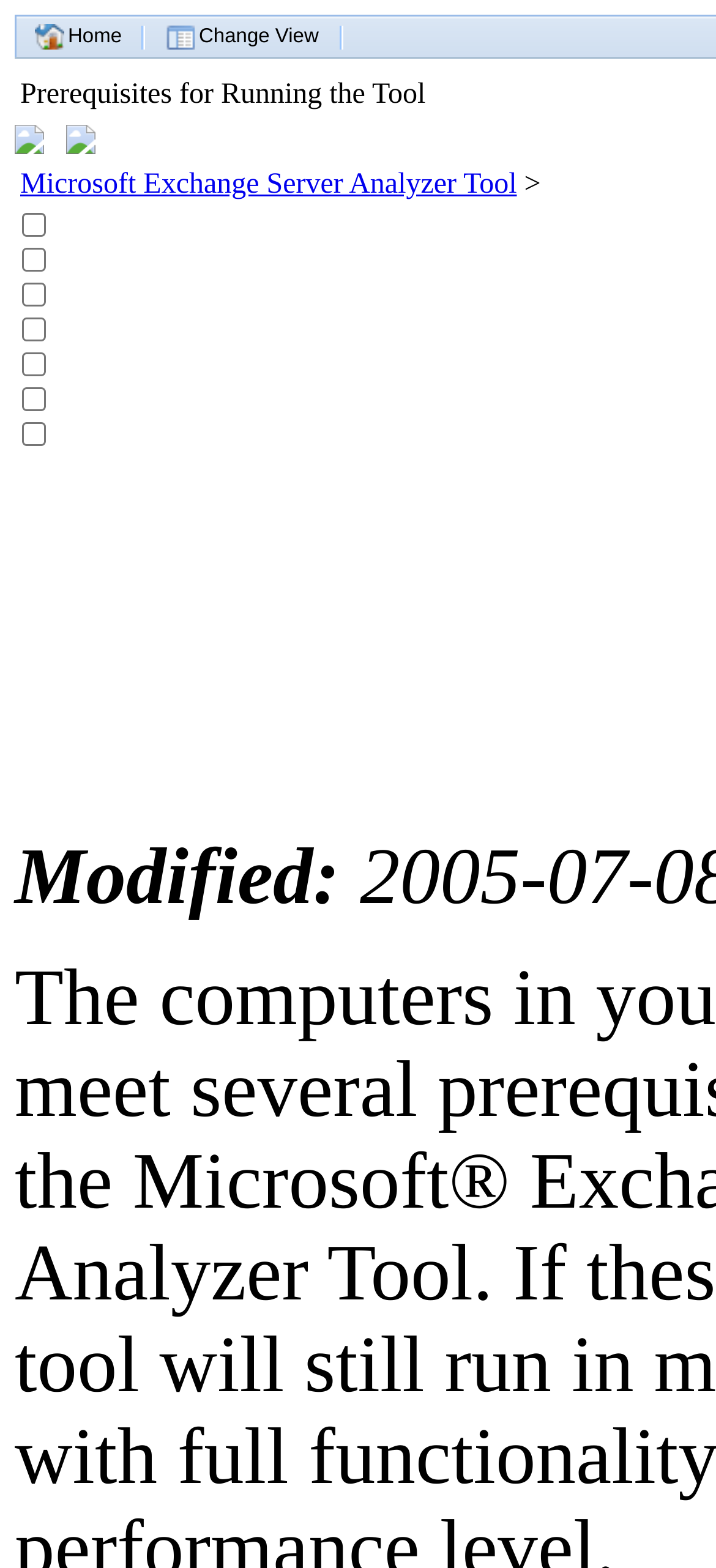Provide the bounding box coordinates for the UI element that is described as: "name="languageFilter"".

[0.031, 0.269, 0.064, 0.284]